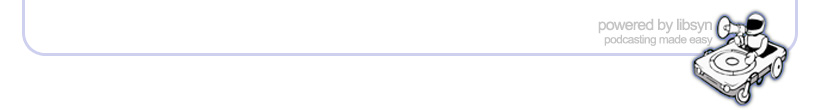What is the color of the border surrounding the graphic?
Craft a detailed and extensive response to the question.

The graphic at the bottom of the webpage is accompanied by a subtle blue border, which adds a visually appealing touch to the design element.